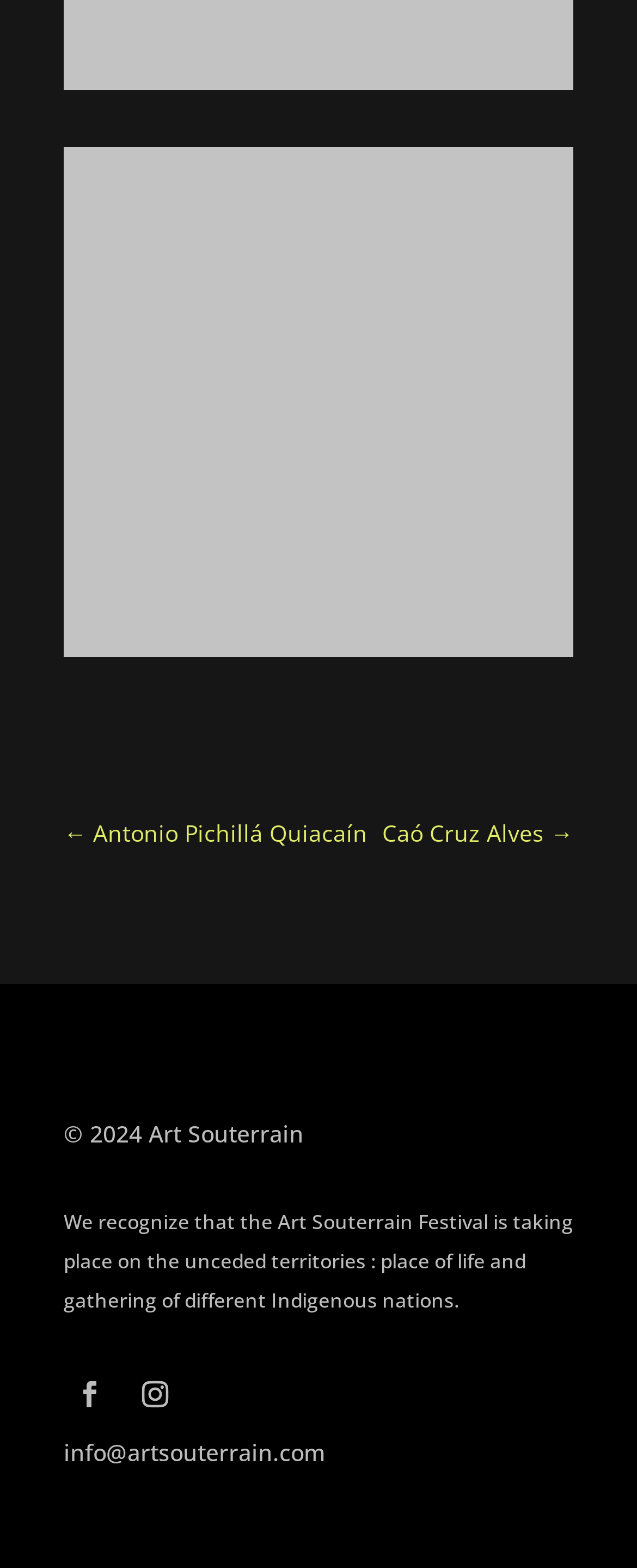Using the elements shown in the image, answer the question comprehensively: What is the year of the festival?

The year of the festival can be found in the StaticText element '© 2024 Art Souterrain' which is located at the bottom of the webpage.